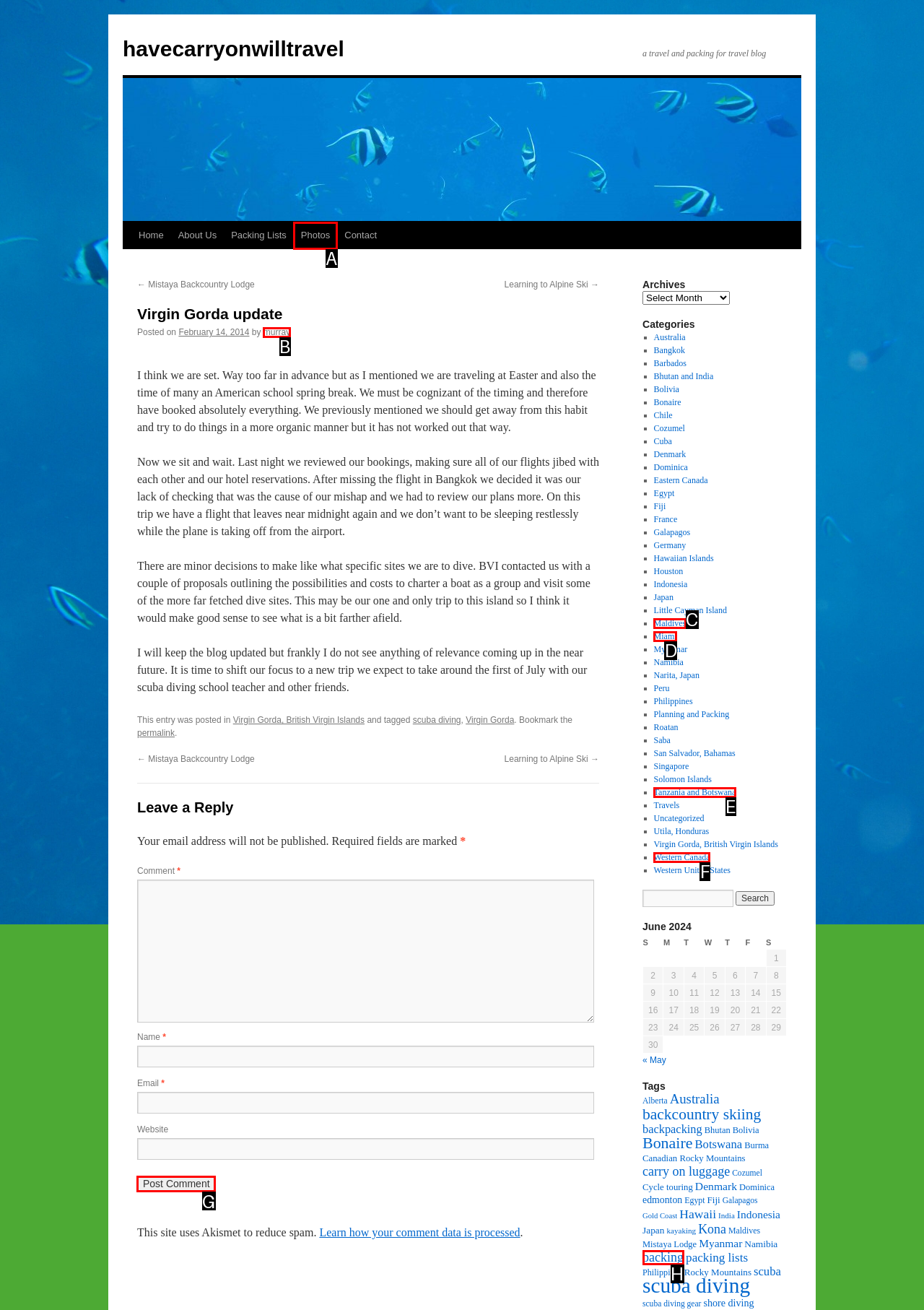Select the HTML element to finish the task: Click on the 'Post Comment' button Reply with the letter of the correct option.

G